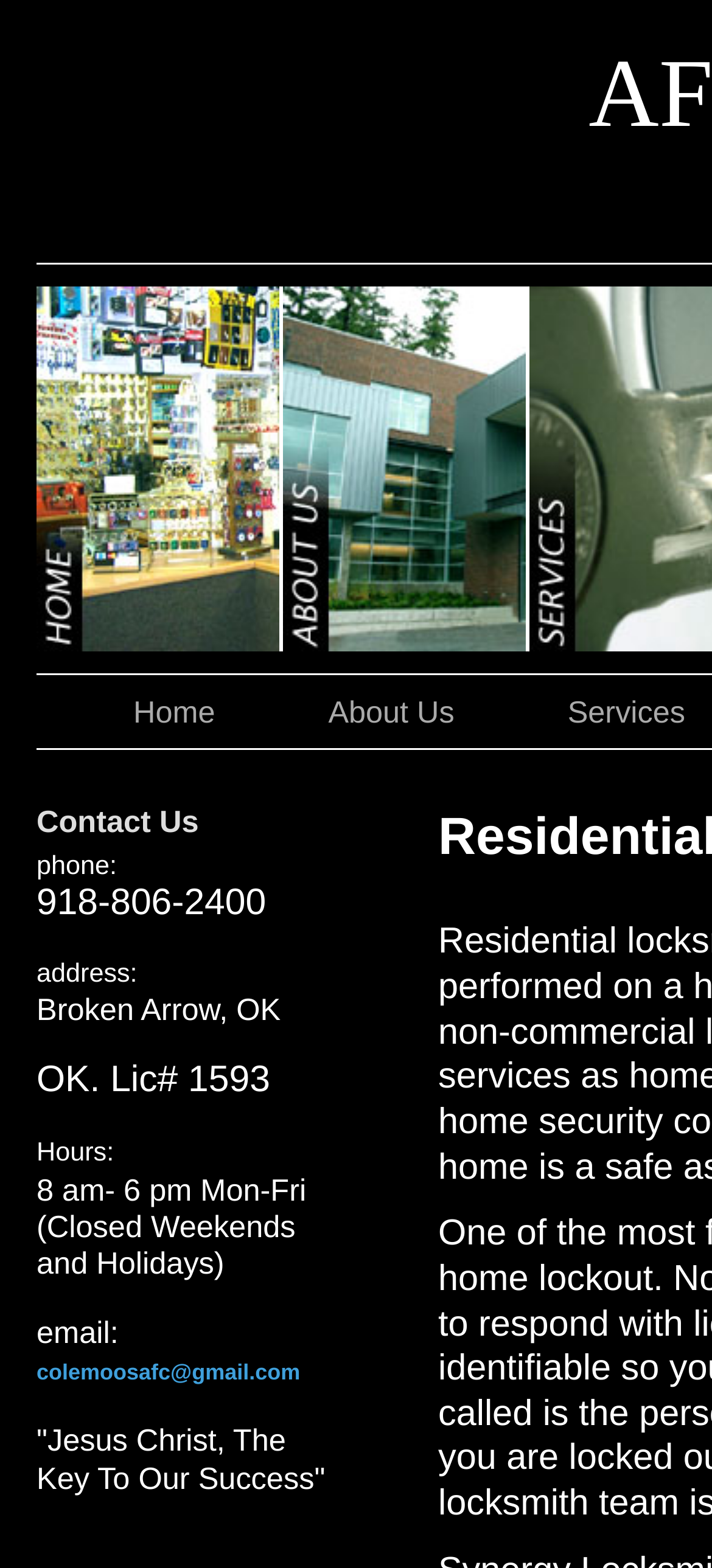Give a detailed overview of the webpage's appearance and contents.

The webpage is about AFC Locksmith's residential services. At the top, there are two rows of navigation links. The first row has two links, "Home" and "About Us", positioned side by side, with "Home" on the left and "About Us" on the right. The second row, located below the first row, also has two links, "Home" and "About Us", with the same left-to-right order.

Below the navigation links, there is a section that provides contact information. This section is headed by a "Contact Us" title. The contact information includes a phone number, 918-806-2400, an address, Broken Arrow, OK, and a license number, OK. Lic# 1593. Additionally, the section lists the business hours, 8 am- 6 pm Mon-Fri, and notes that the business is closed on weekends and holidays. There is also an email address, colemoosafc@gmail.com, which is a clickable link.

At the bottom of the page, there is a quote, "Jesus Christ, The Key To Our Success", which serves as a motto or slogan for the company.